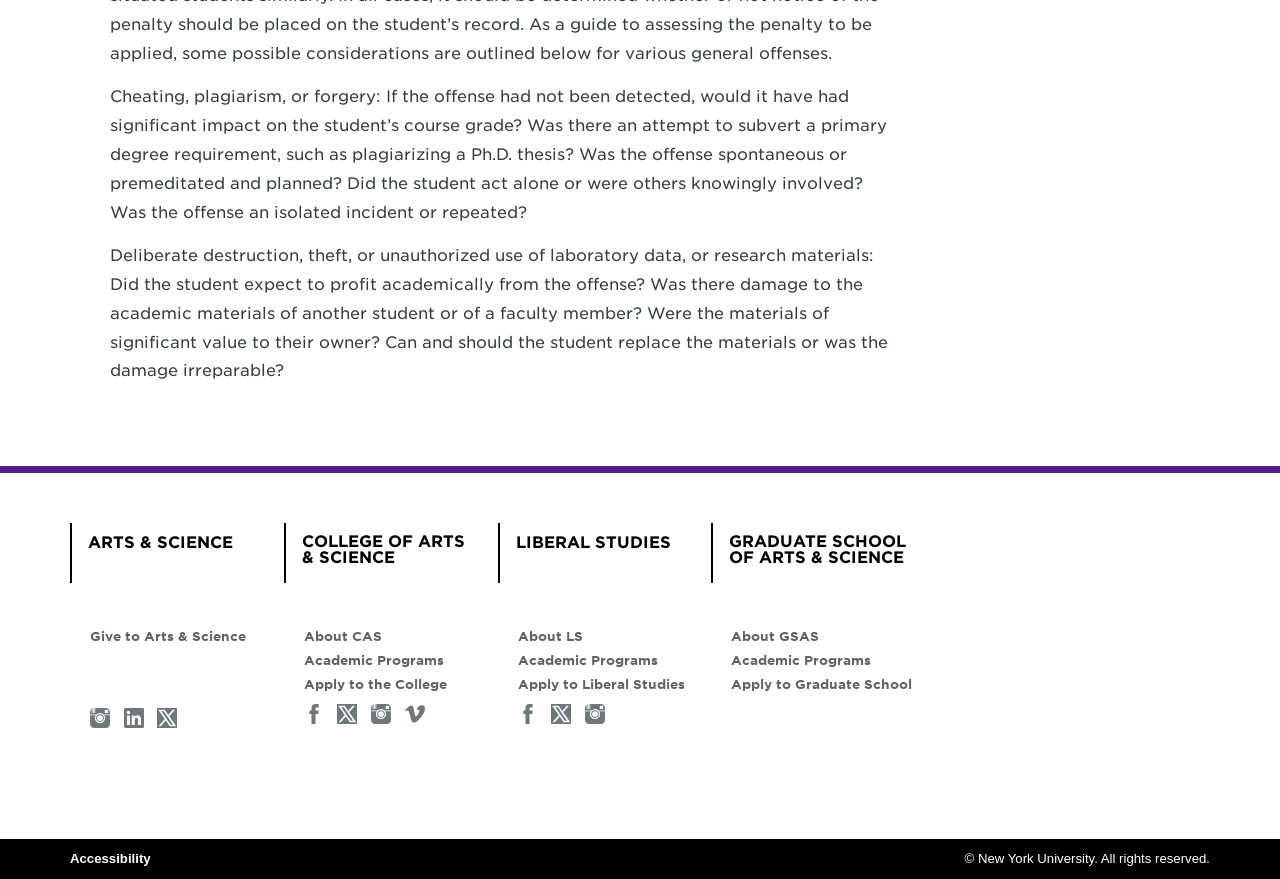What is the copyright information at the bottom of the page?
Please respond to the question with a detailed and informative answer.

I looked at the bottom of the webpage and found the copyright information, which is '© New York University. All rights reserved.'.